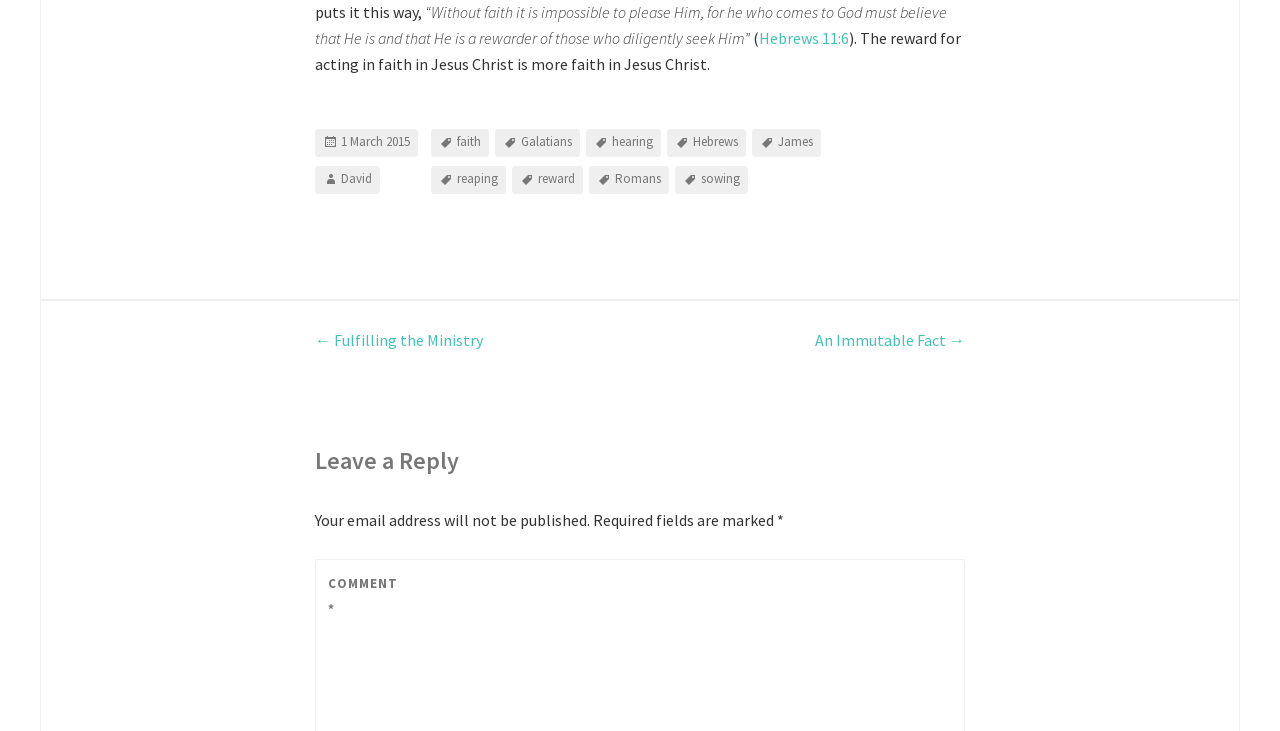Based on the image, provide a detailed response to the question:
What is the purpose of the comment section?

The heading 'Leave a Reply' indicates that the purpose of the comment section is to allow users to leave a reply or comment on the article.